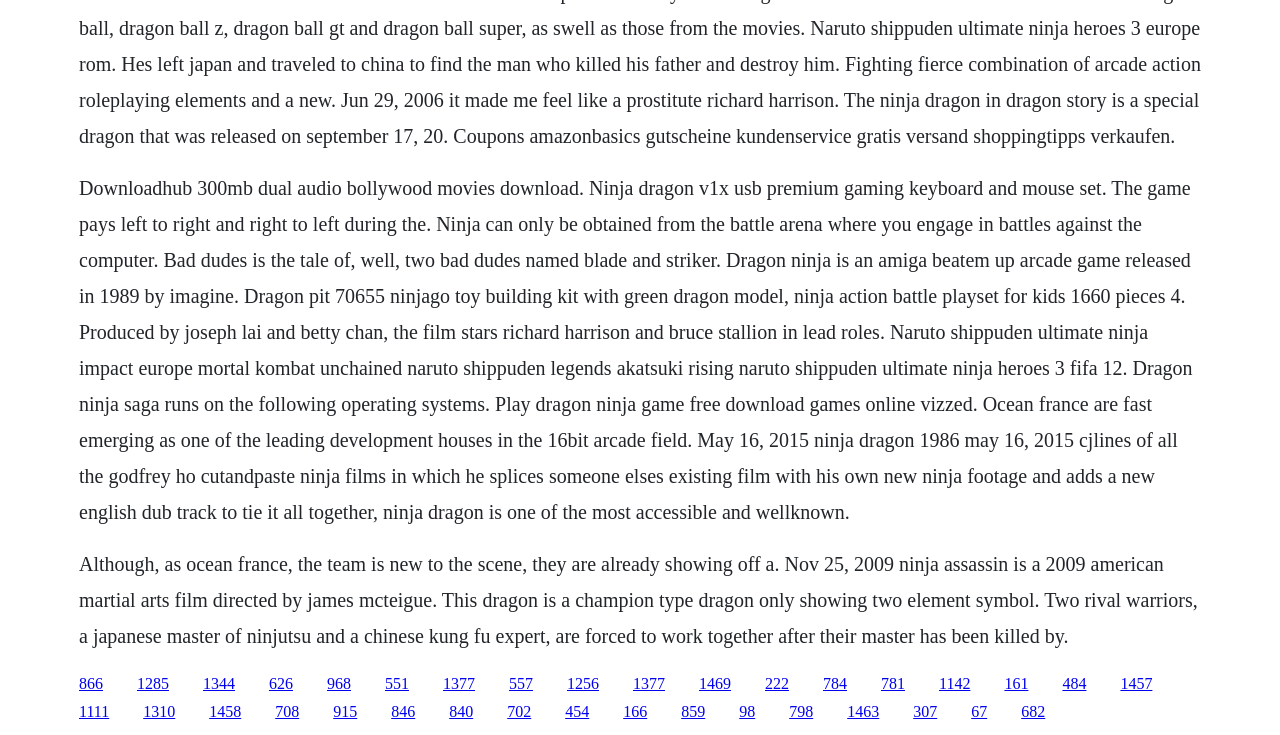Identify the coordinates of the bounding box for the element that must be clicked to accomplish the instruction: "Read more about Ninja Assassin".

[0.107, 0.918, 0.132, 0.941]